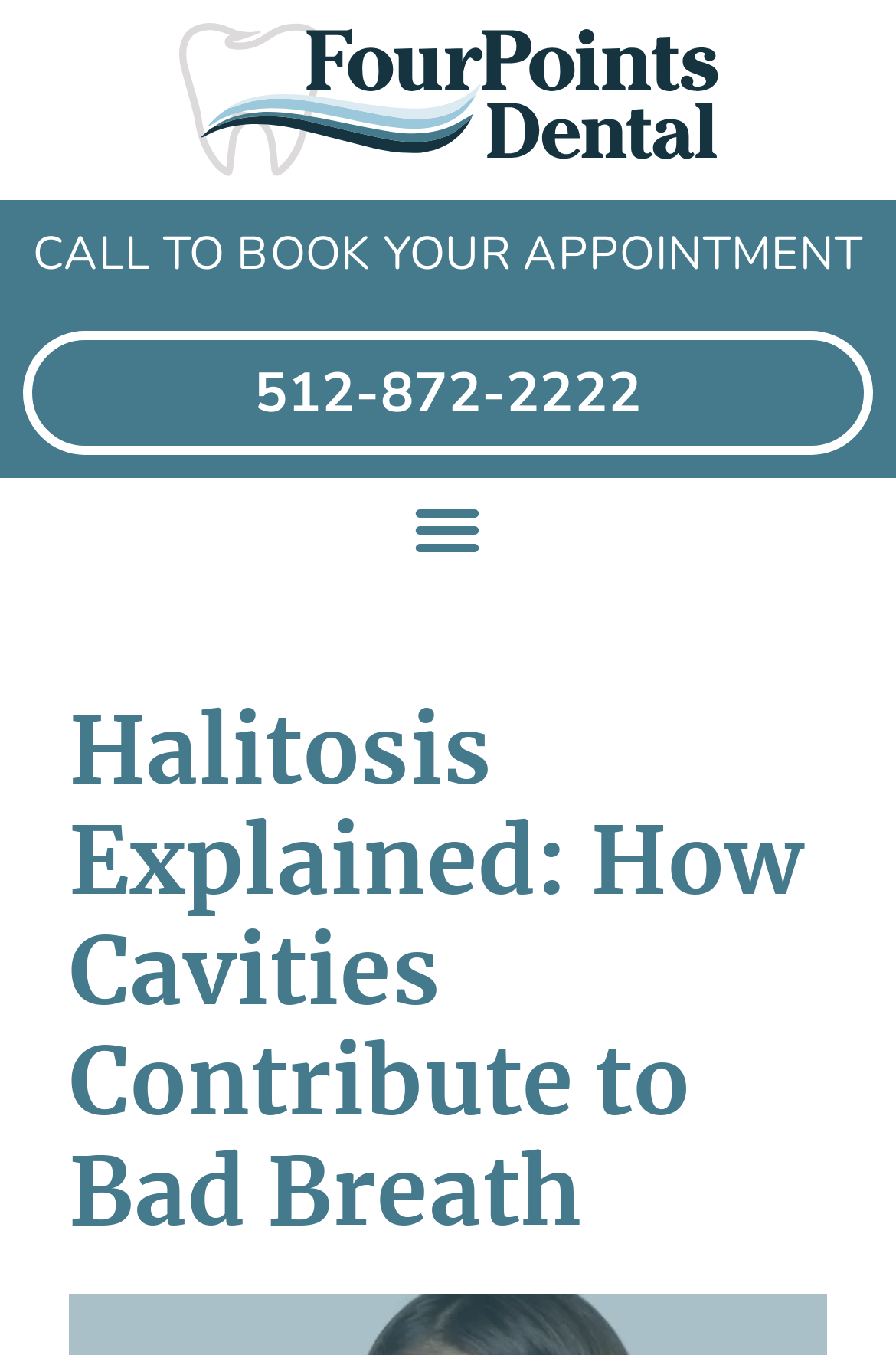Bounding box coordinates are specified in the format (top-left x, top-left y, bottom-right x, bottom-right y). All values are floating point numbers bounded between 0 and 1. Please provide the bounding box coordinate of the region this sentence describes: 512-872-2222

[0.026, 0.245, 0.974, 0.337]